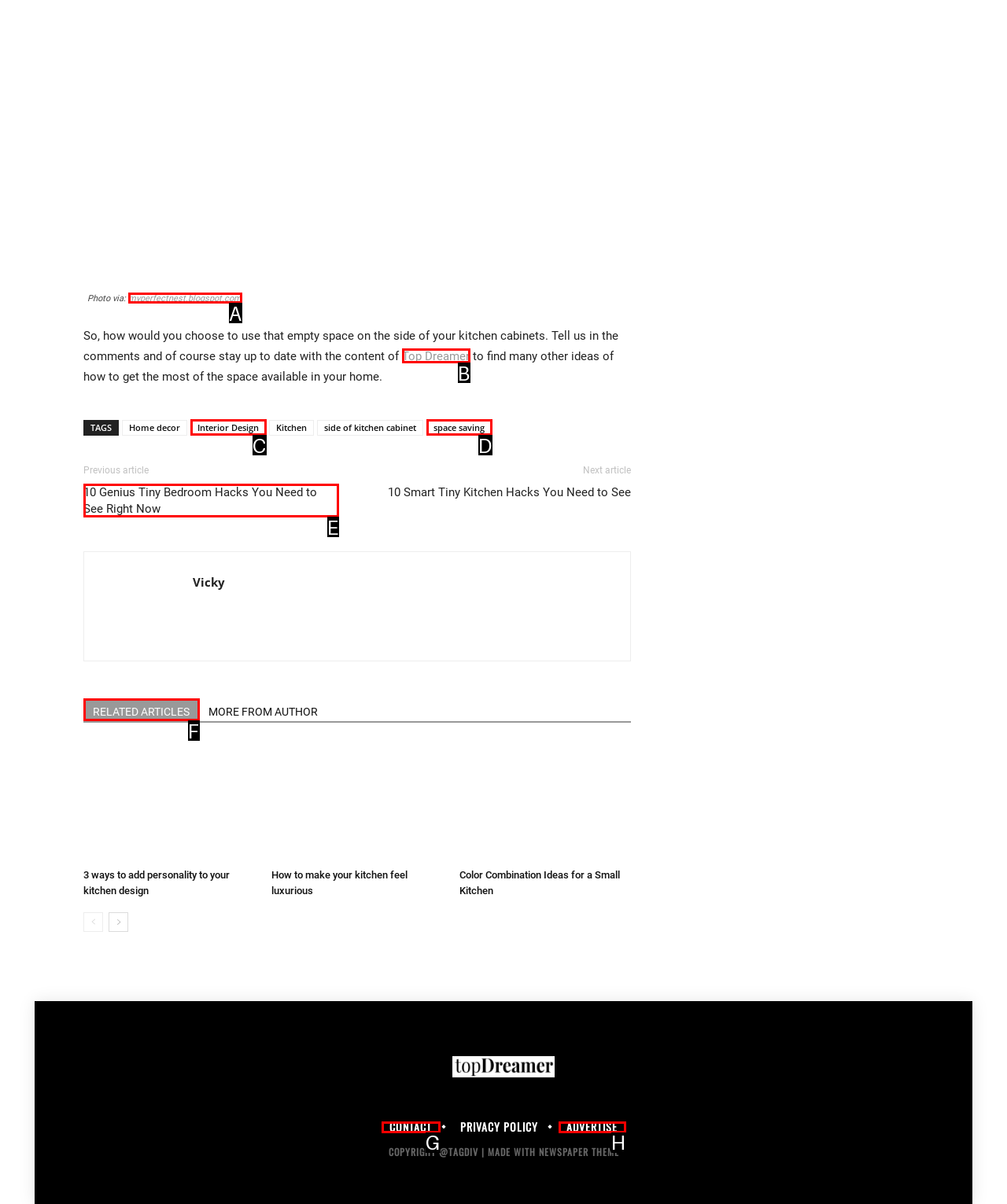Which HTML element matches the description: Top Dreamer the best? Answer directly with the letter of the chosen option.

B